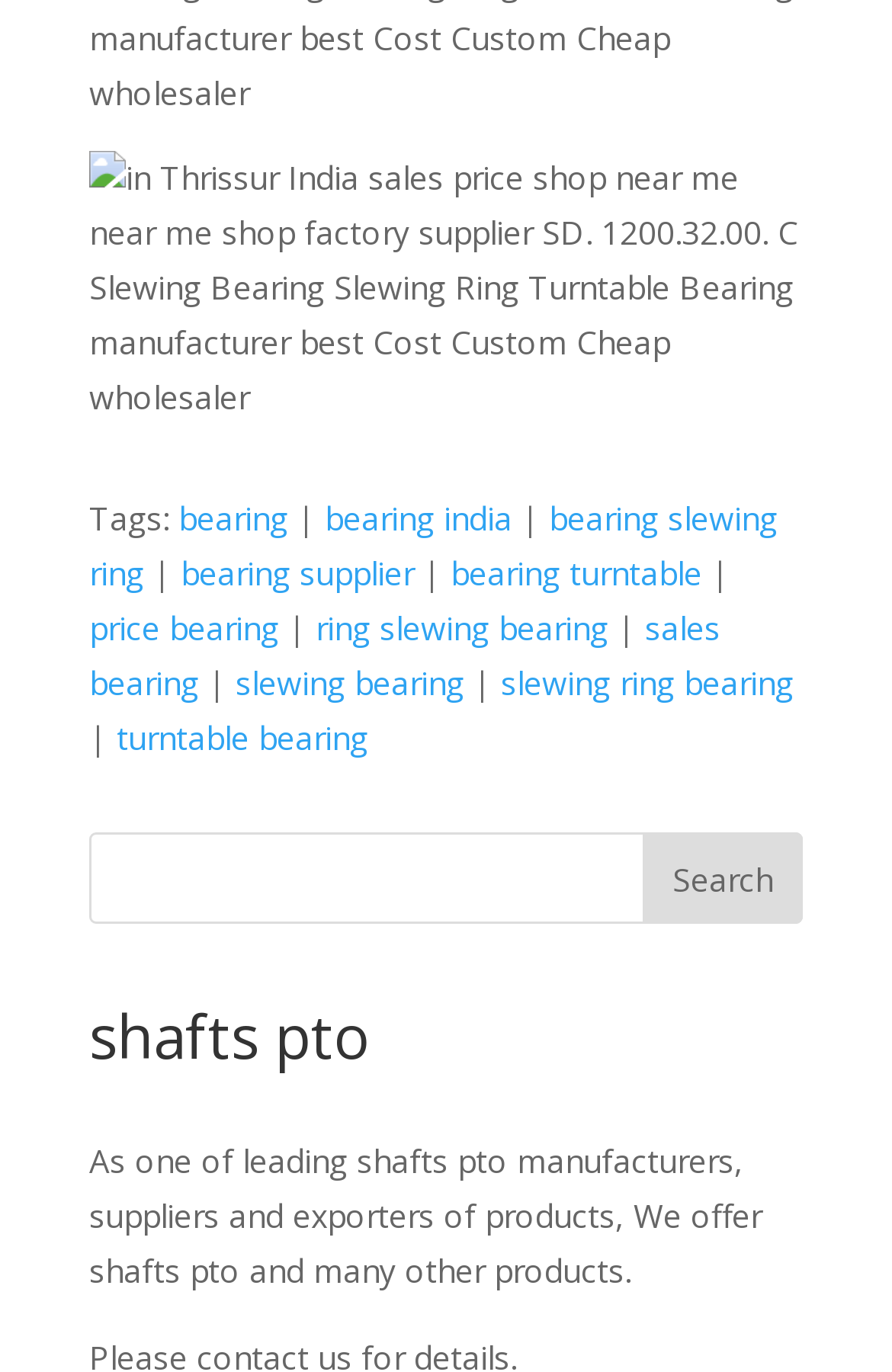Using the given element description, provide the bounding box coordinates (top-left x, top-left y, bottom-right x, bottom-right y) for the corresponding UI element in the screenshot: turntable bearing

[0.131, 0.521, 0.413, 0.553]